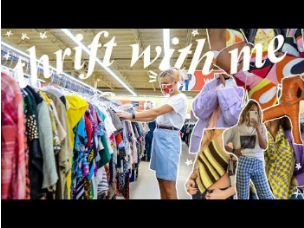What is the tone of the backdrop?
Refer to the image and provide a detailed answer to the question.

The caption describes the backdrop as 'cheerful', which implies a bright and lively atmosphere, further enhanced by the artistic elements like doodles and stars, creating a playful and inviting setting for the thrift shopping experience.